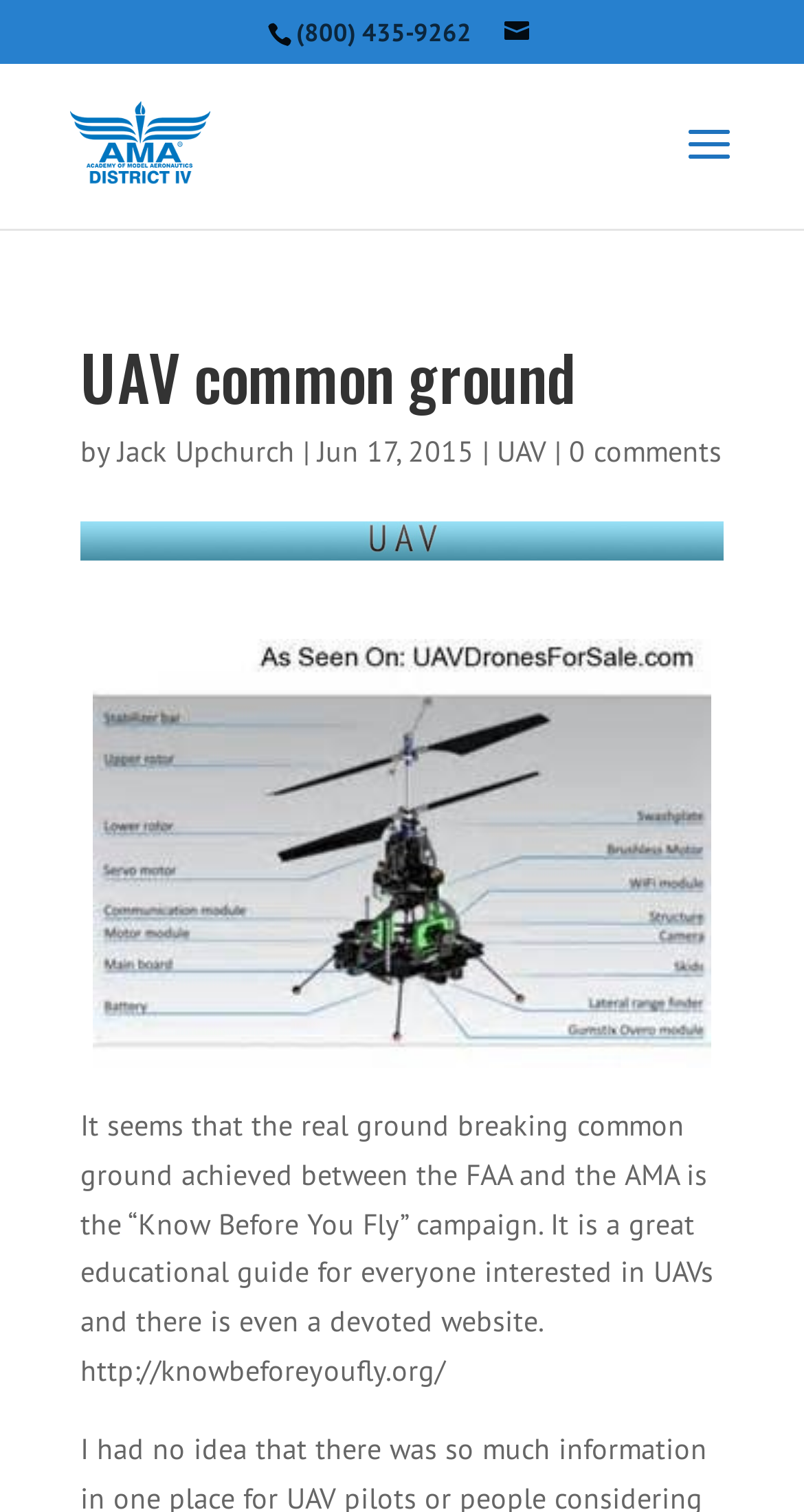Analyze the image and deliver a detailed answer to the question: What is the name of the author of the article?

I found the author's name by looking at the link element with the bounding box coordinates [0.146, 0.286, 0.367, 0.311], which contains the text 'Jack Upchurch'.